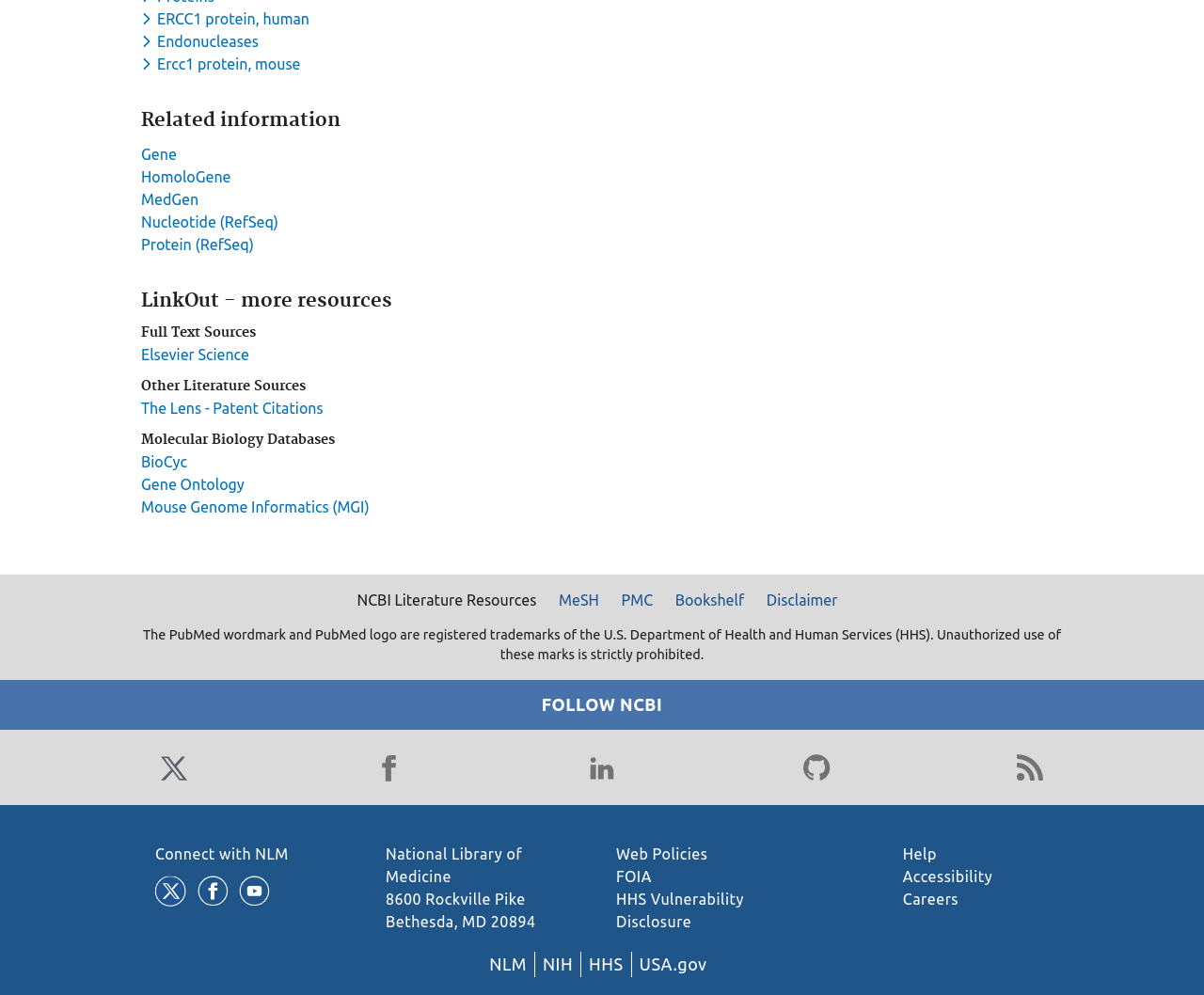Find the bounding box coordinates for the UI element whose description is: "Ercc1 protein, mouse". The coordinates should be four float numbers between 0 and 1, in the format [left, top, right, bottom].

[0.117, 0.056, 0.254, 0.073]